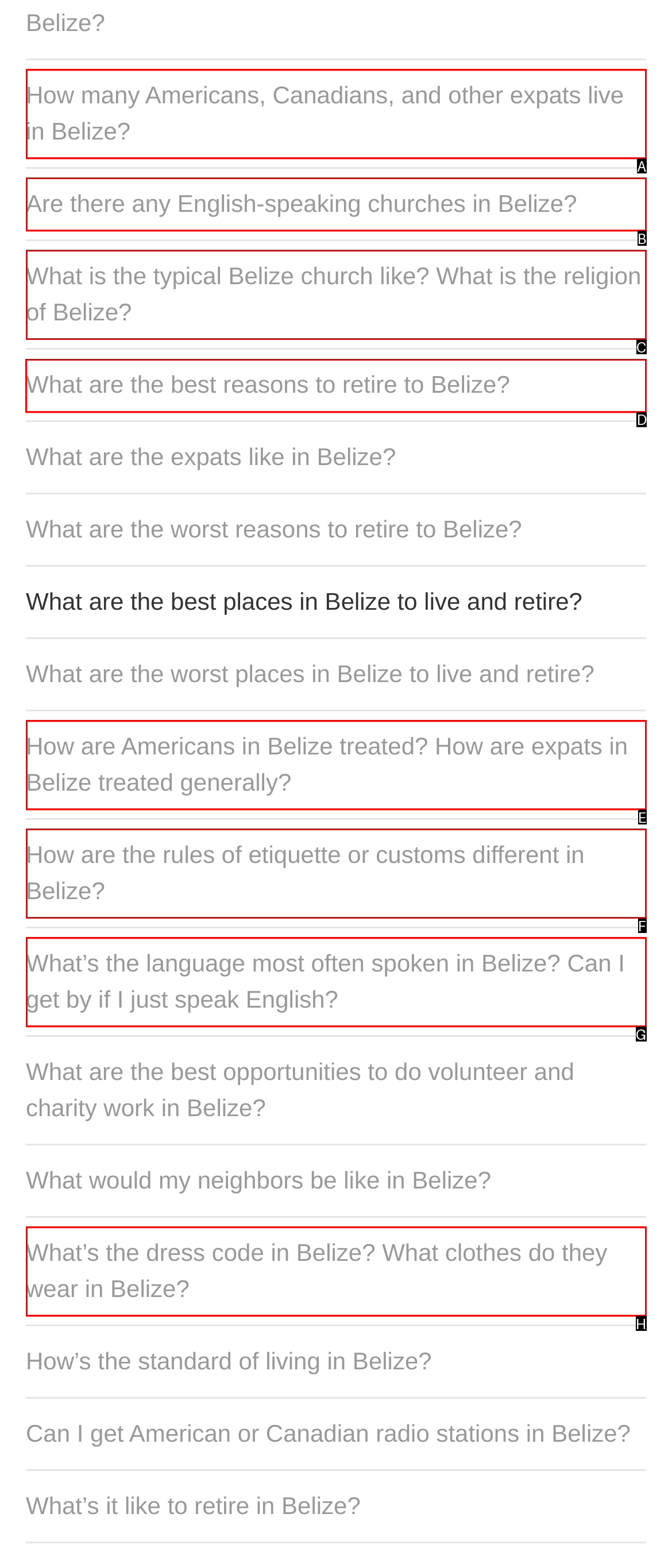Determine which UI element I need to click to achieve the following task: View 'What are the best reasons to retire to Belize?' Provide your answer as the letter of the selected option.

D